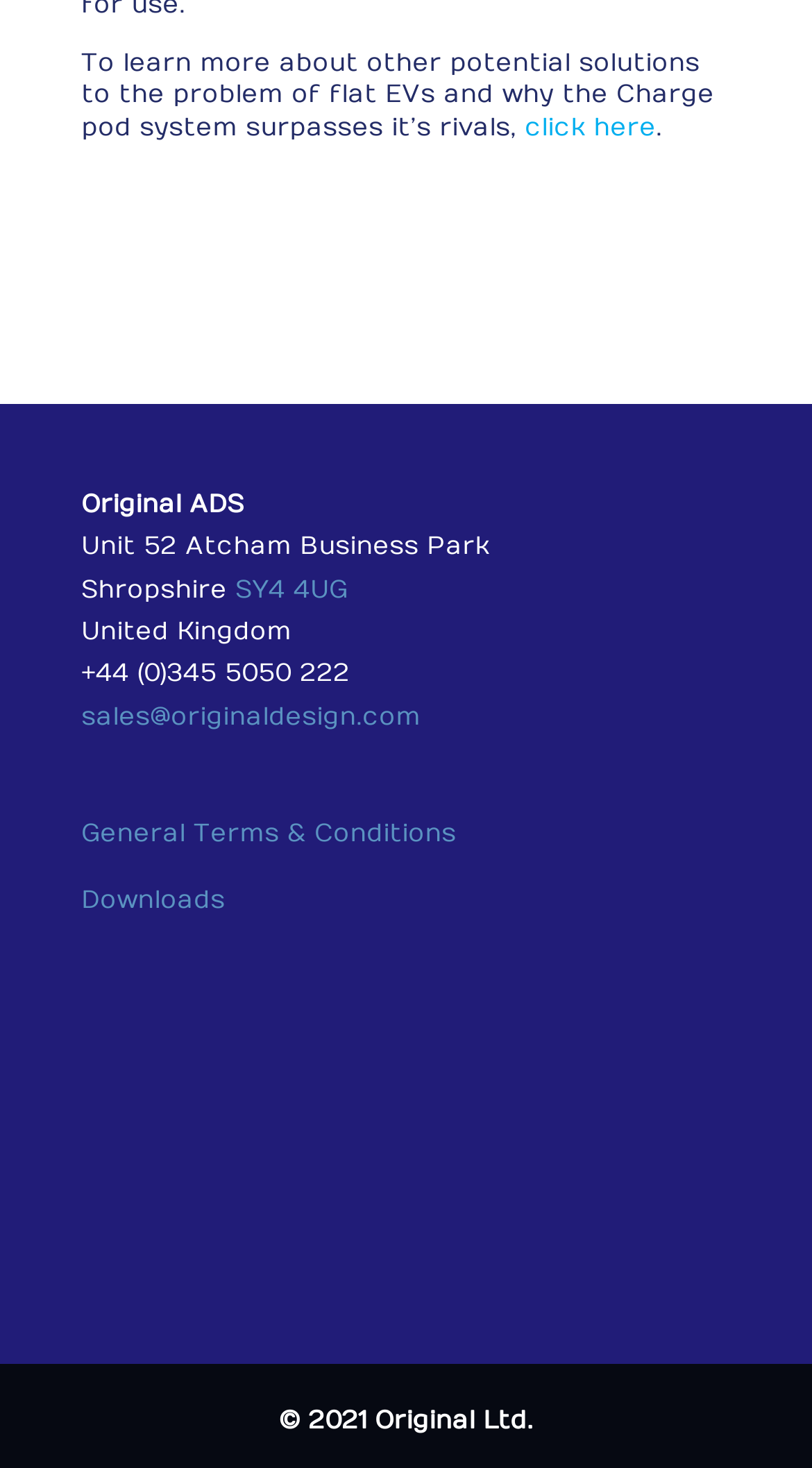Answer the following in one word or a short phrase: 
What social media platform is linked?

LinkedIn